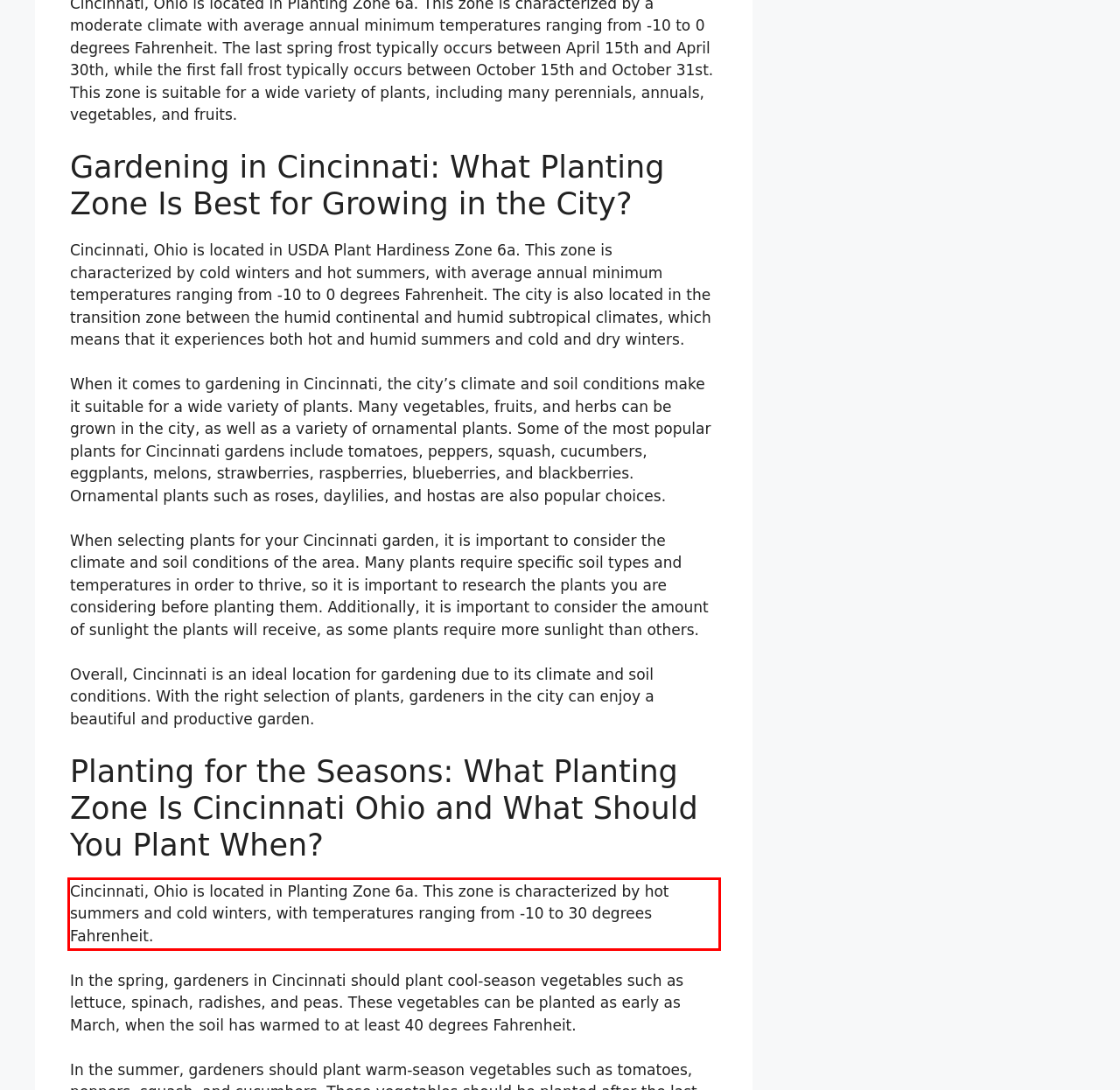Given a screenshot of a webpage with a red bounding box, extract the text content from the UI element inside the red bounding box.

Cincinnati, Ohio is located in Planting Zone 6a. This zone is characterized by hot summers and cold winters, with temperatures ranging from -10 to 30 degrees Fahrenheit.